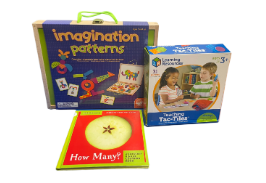Describe all the important aspects and features visible in the image.

The image showcases a collection of educational tools designed to enhance children's learning experiences. At the center is the "Imagination Patterns" set, which includes various shapes and pieces, aimed at fostering creativity and pattern recognition skills. To the right, the "Teaching Tac-Tiles" set offers engaging activities for young learners, promoting hands-on interaction and cognitive development. Beneath these, the book "How Many?" introduces children to basic counting concepts through a fun and interactive format. These resources are part of the library's effort to support Math exploration and enrichment for children, making learning engaging and enjoyable.